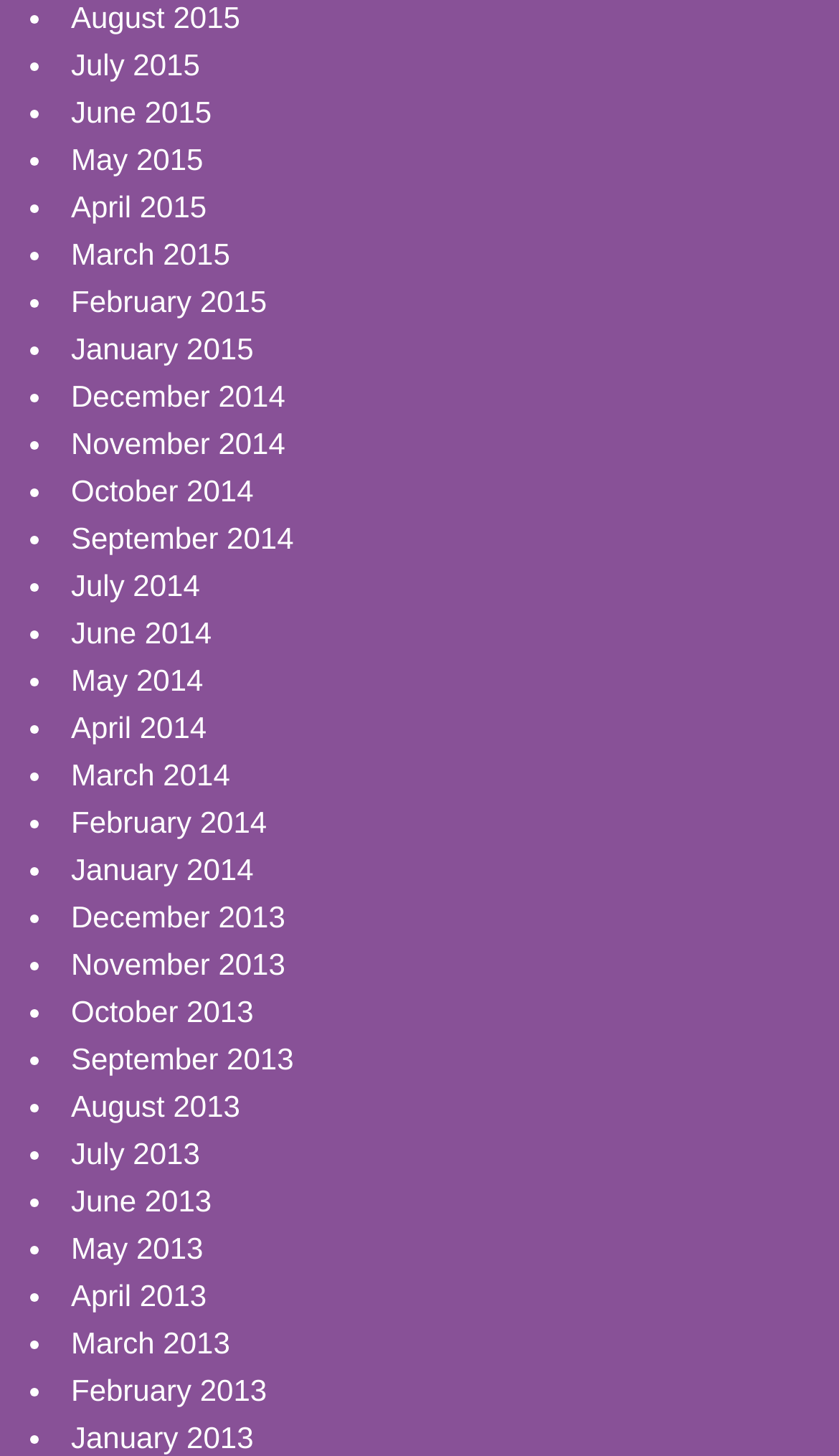Predict the bounding box of the UI element that fits this description: "June 2013".

[0.085, 0.813, 0.252, 0.837]